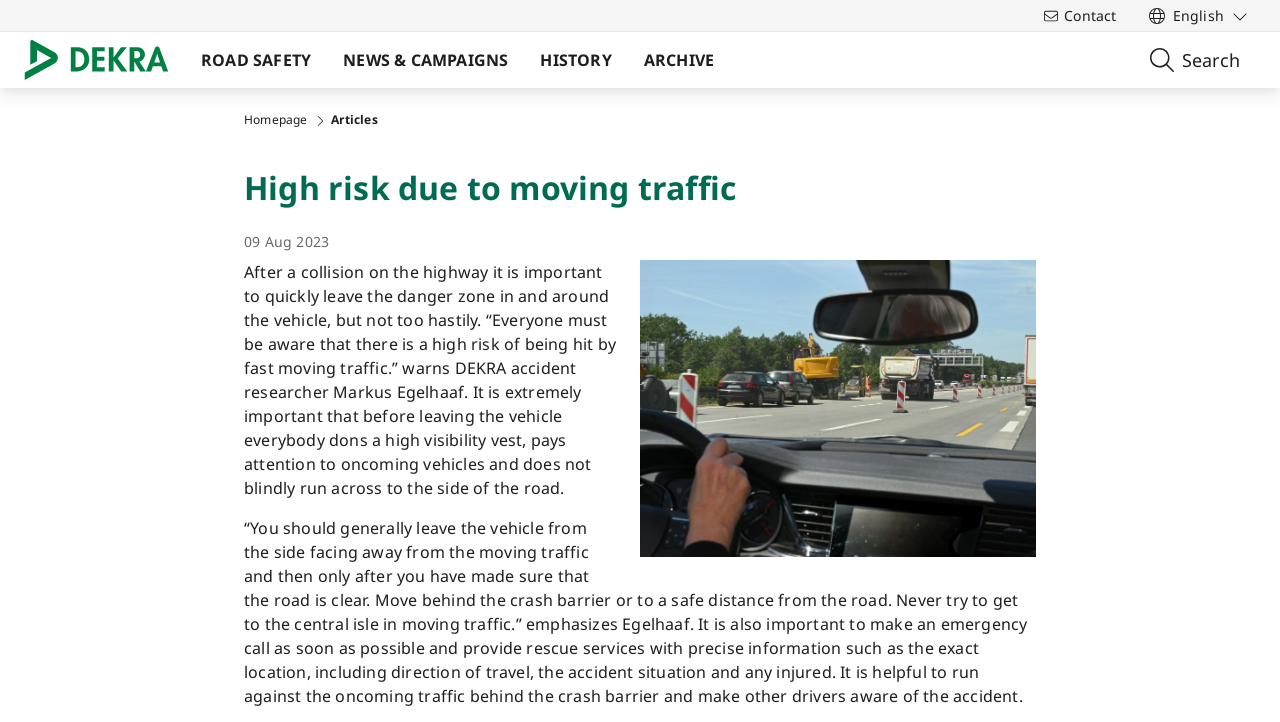Answer the question using only a single word or phrase: 
Where should you move to after leaving the vehicle?

Behind the crash barrier or to a safe distance